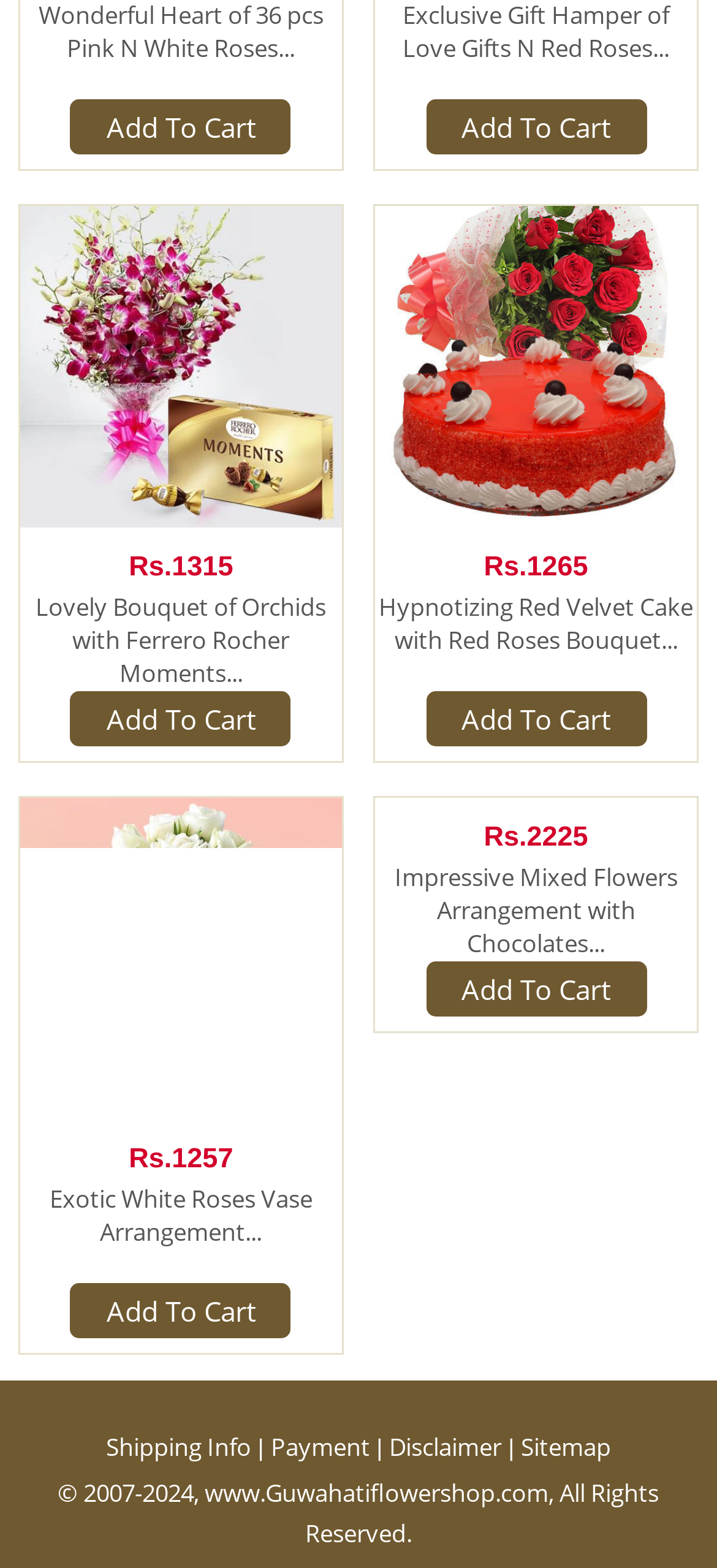Please predict the bounding box coordinates (top-left x, top-left y, bottom-right x, bottom-right y) for the UI element in the screenshot that fits the description: Add To Cart

[0.149, 0.619, 0.356, 0.643]